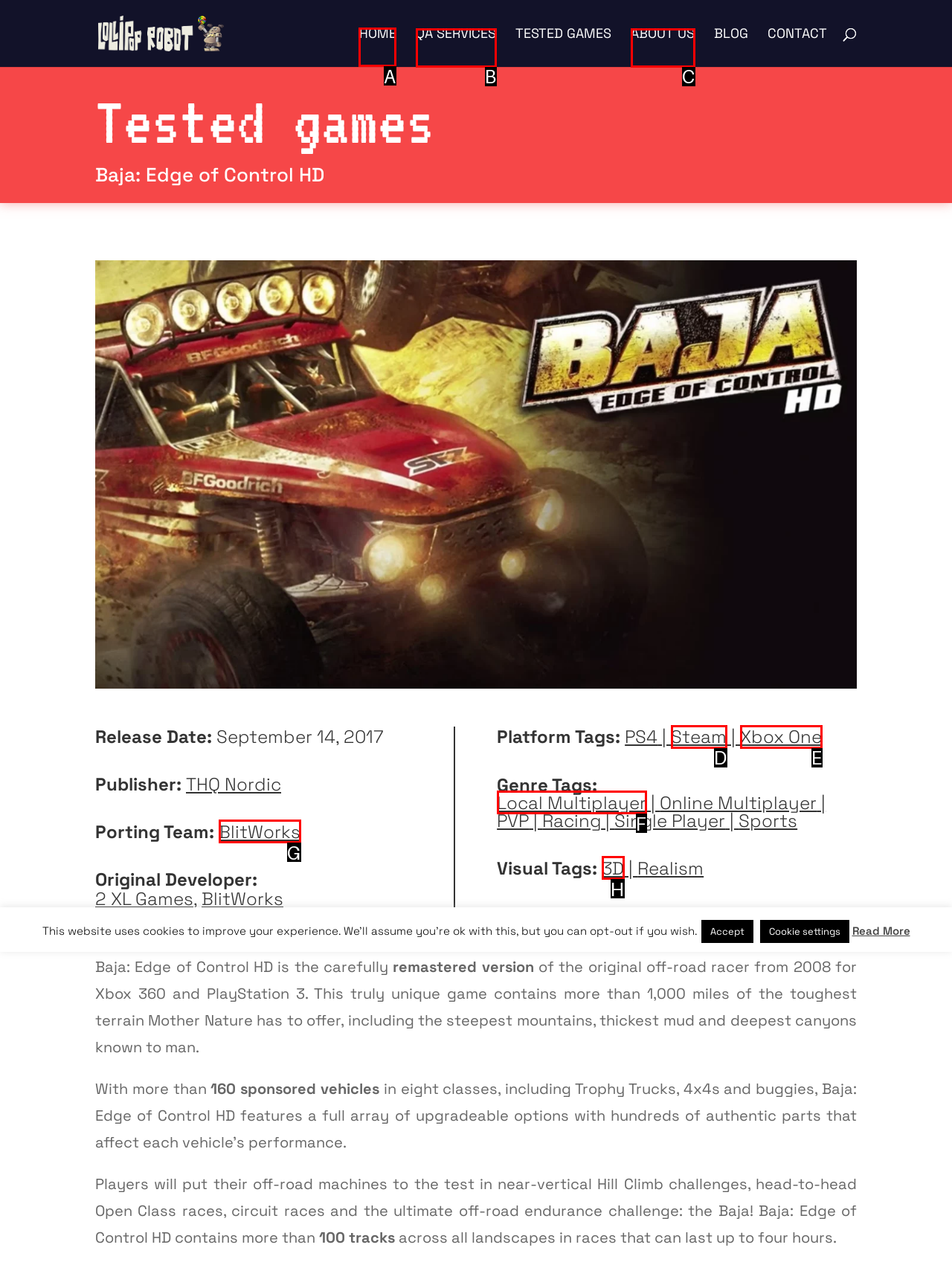What option should I click on to execute the task: go to home page? Give the letter from the available choices.

A